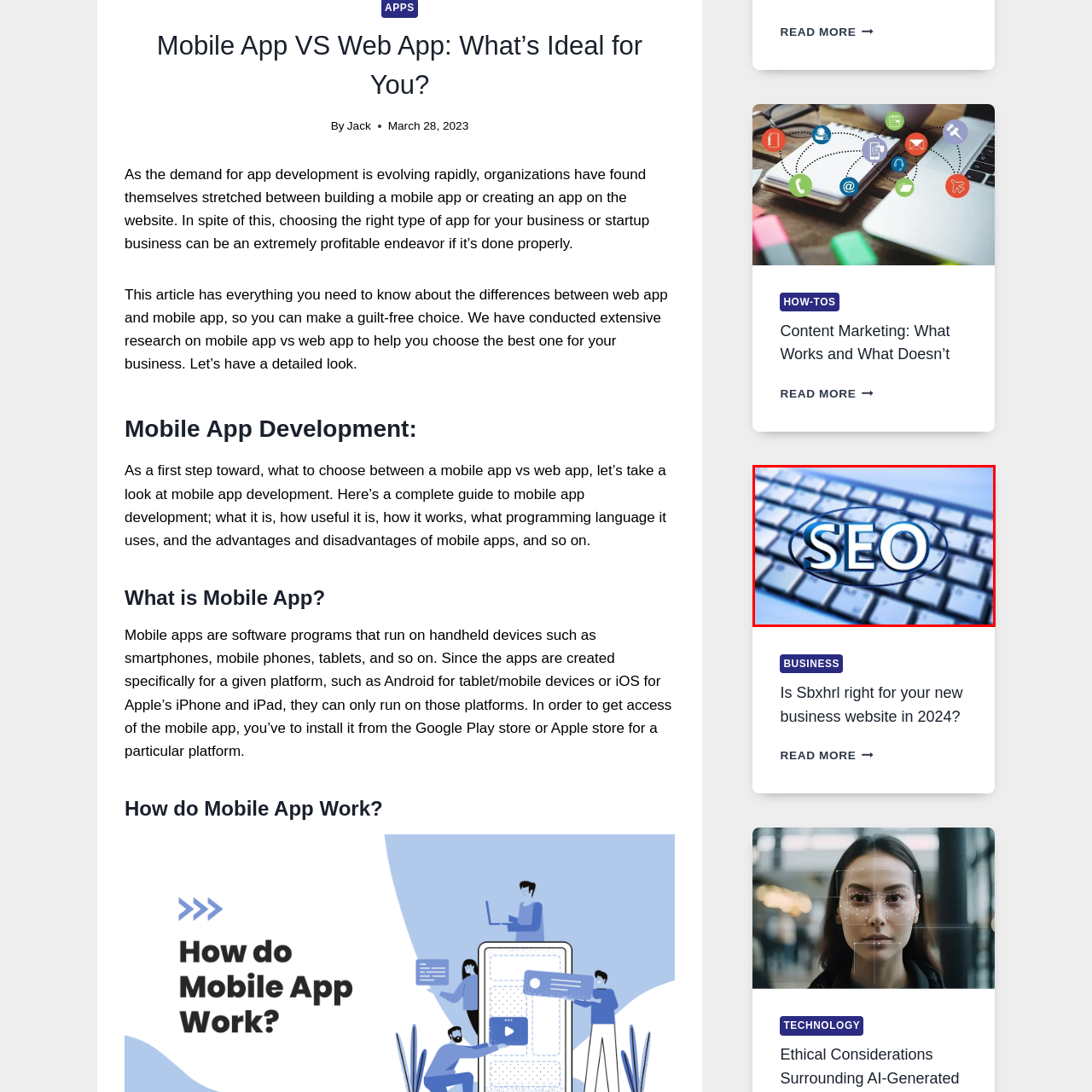Why is the background of the image blurred?
Examine the image enclosed within the red bounding box and provide a comprehensive answer relying on the visual details presented in the image.

The background is blurred, focusing attention on the keyboard and the 'SEO' text, suggesting how essential SEO practices are to website development and online visibility.